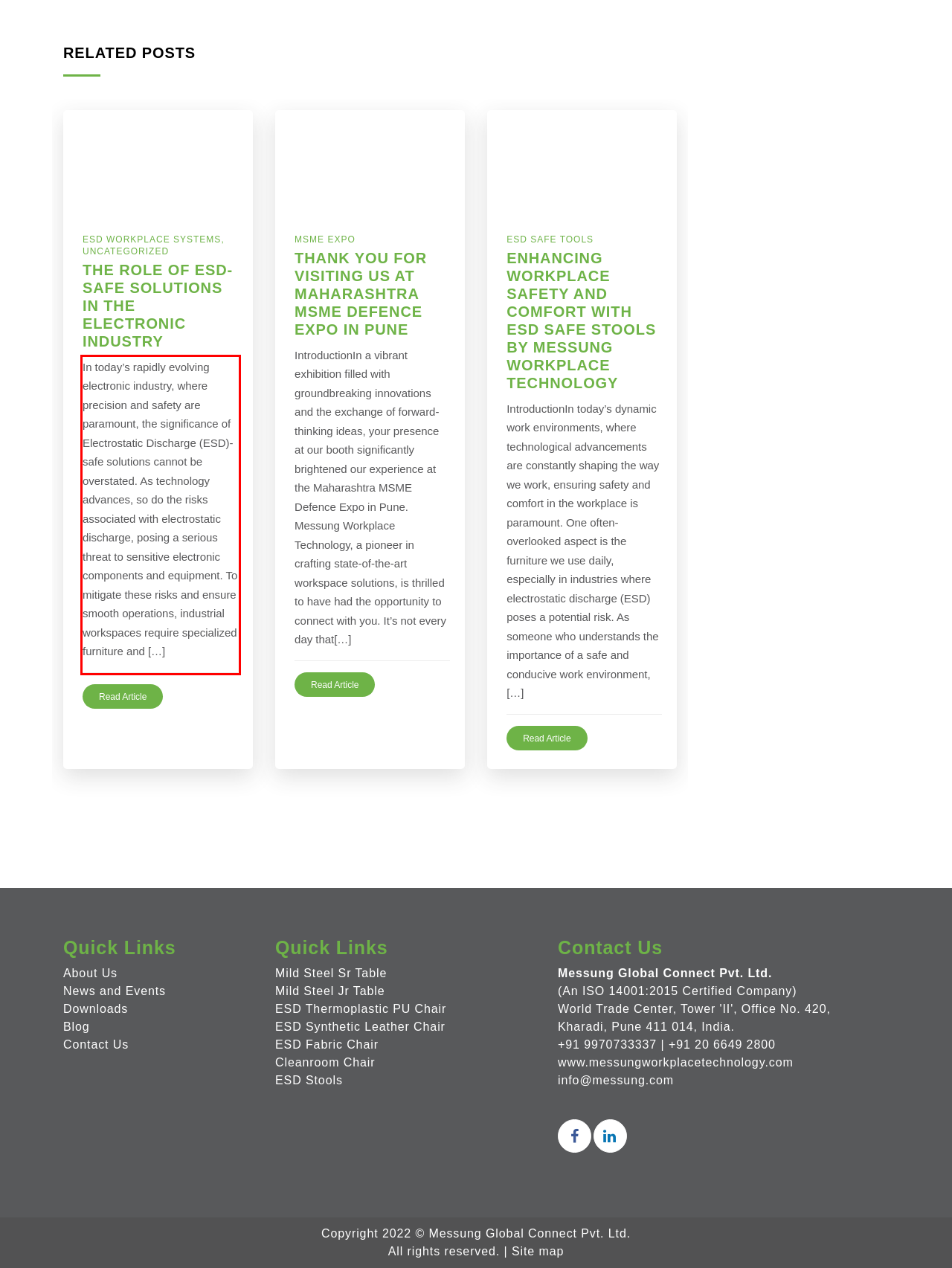Please identify and extract the text content from the UI element encased in a red bounding box on the provided webpage screenshot.

In today’s rapidly evolving electronic industry, where precision and safety are paramount, the significance of Electrostatic Discharge (ESD)-safe solutions cannot be overstated. As technology advances, so do the risks associated with electrostatic discharge, posing a serious threat to sensitive electronic components and equipment. To mitigate these risks and ensure smooth operations, industrial workspaces require specialized furniture and […]